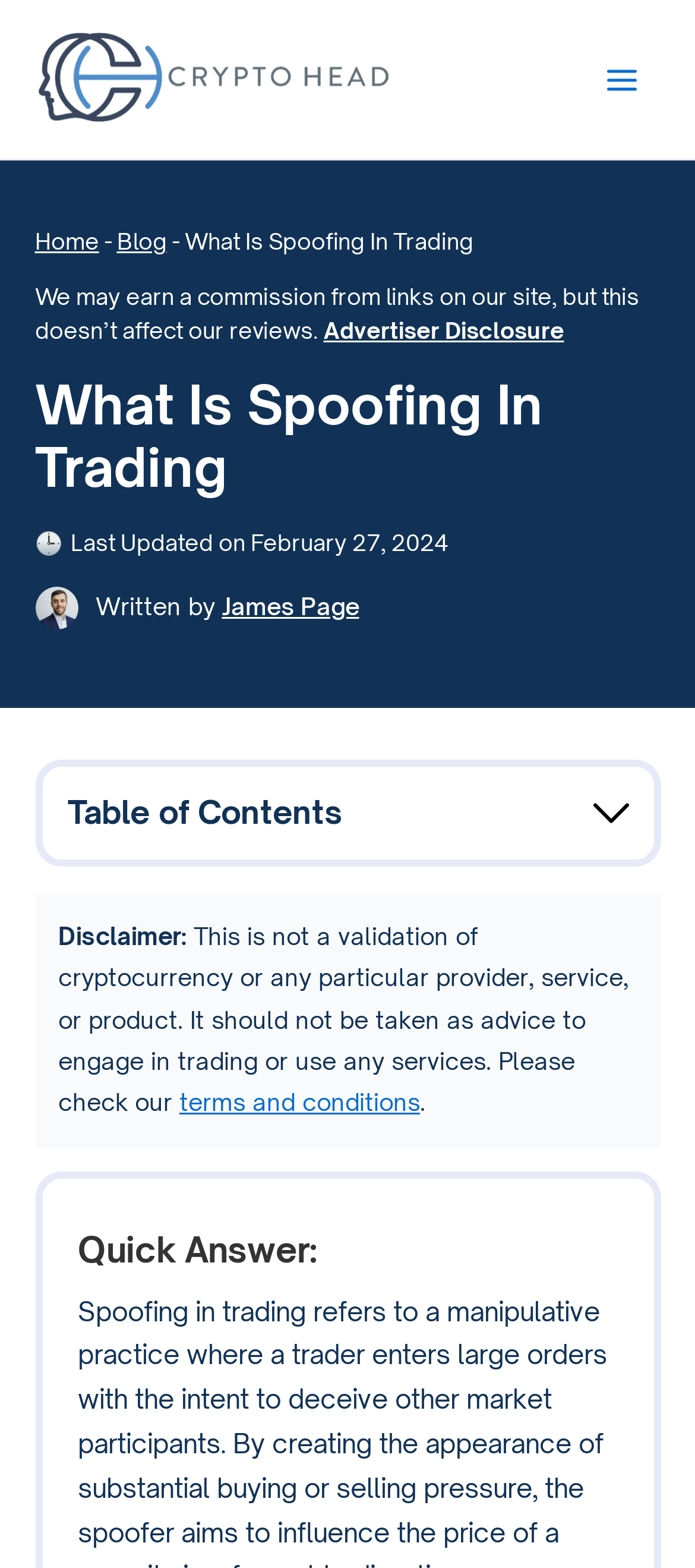What is the purpose of the disclaimer section?
Use the image to give a comprehensive and detailed response to the question.

I found the answer by reading the disclaimer section, which states that the article should not be taken as advice to engage in trading or use any services, and that it is not a validation of cryptocurrency or any particular provider, service, or product.